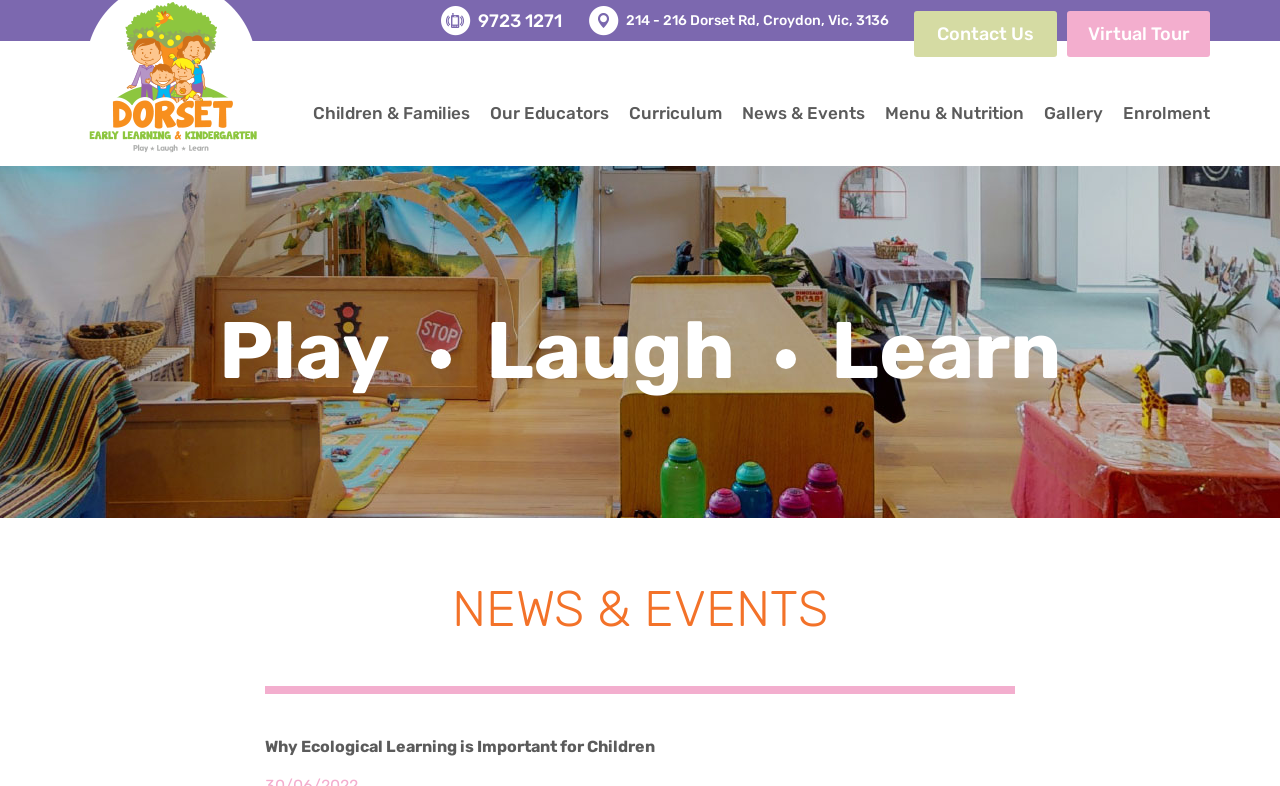Provide an in-depth caption for the elements present on the webpage.

The webpage is about Dorset Childcare, with a focus on ecological learning for children. At the top left, there is a logo image. Below the logo, there are several links, including "Children & Families", "Our Educators", "Curriculum", "News & Events", "Menu & Nutrition", "Gallery", and "Enrolment", which are arranged horizontally across the page.

To the right of the logo, there is a link "9723 1271" and an address "214 - 216 Dorset Rd, Croydon, Vic, 3136". Further to the right, there are three more links: "Contact Us", "Virtual Tour", and another link.

In the middle of the page, there are three static text elements: "Play", "Laugh", and "Learn", which are arranged vertically.

Below these text elements, there is a section with two headings: "NEWS & EVENTS" and "Why Ecological Learning is Important for Children". The latter heading is a main topic of the page, which is about developing appreciation of natural processes and interdependence among organisms and their surroundings.